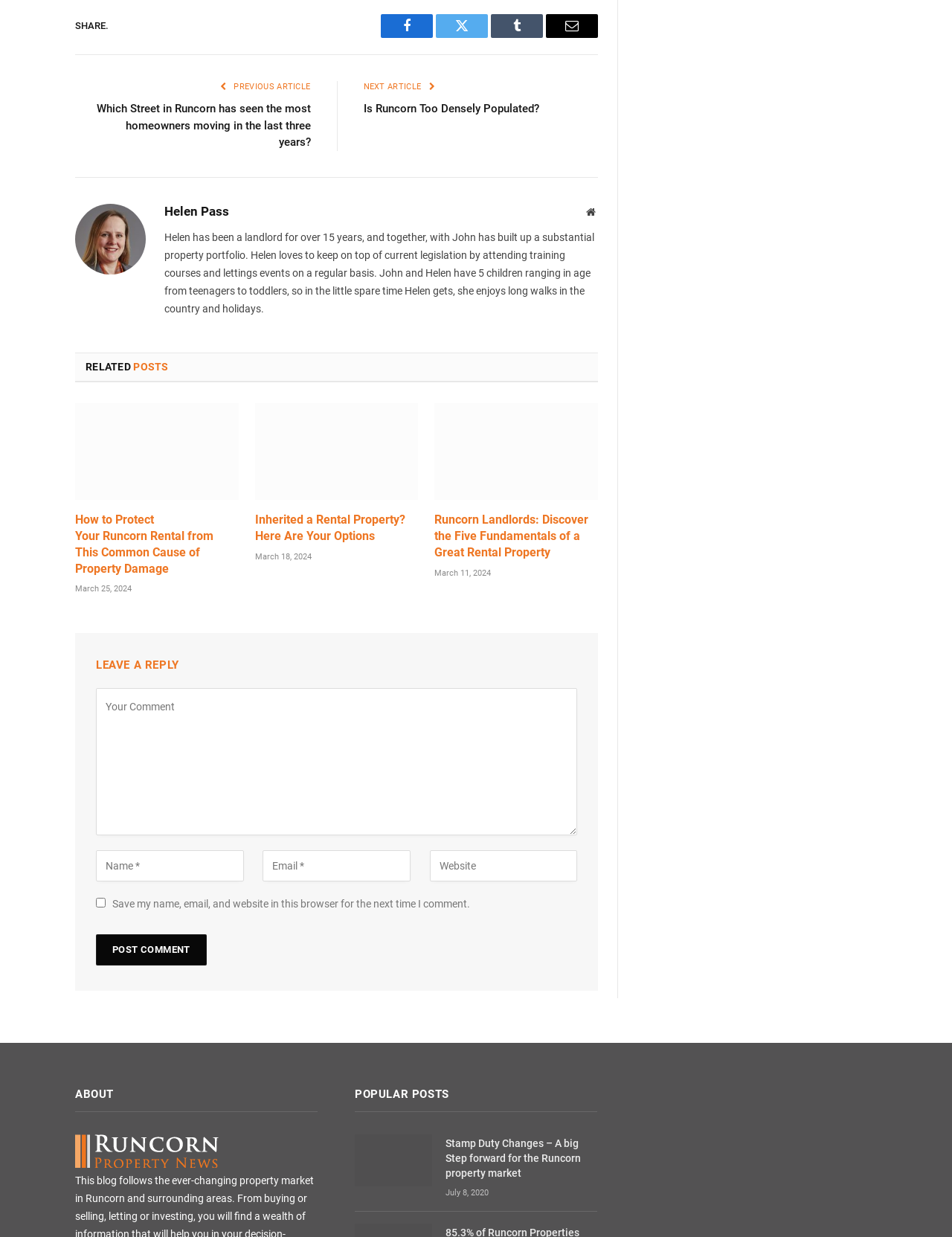How many social media sharing options are available?
Look at the screenshot and give a one-word or phrase answer.

4